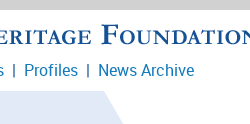Respond to the following question using a concise word or phrase: 
What can visitors expect to learn from the webpage?

Haywood's legacy and nuclear science